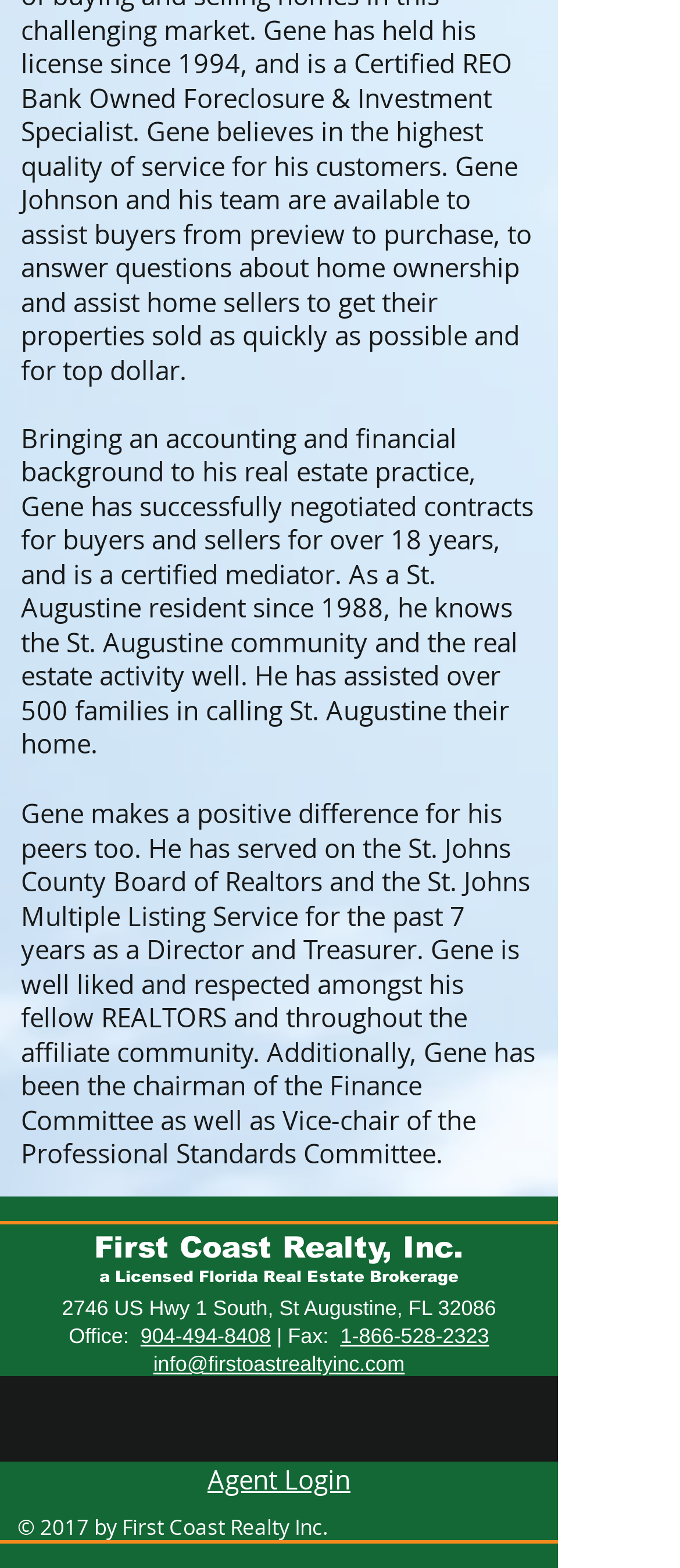Pinpoint the bounding box coordinates of the area that should be clicked to complete the following instruction: "Call the office". The coordinates must be given as four float numbers between 0 and 1, i.e., [left, top, right, bottom].

[0.207, 0.844, 0.398, 0.86]